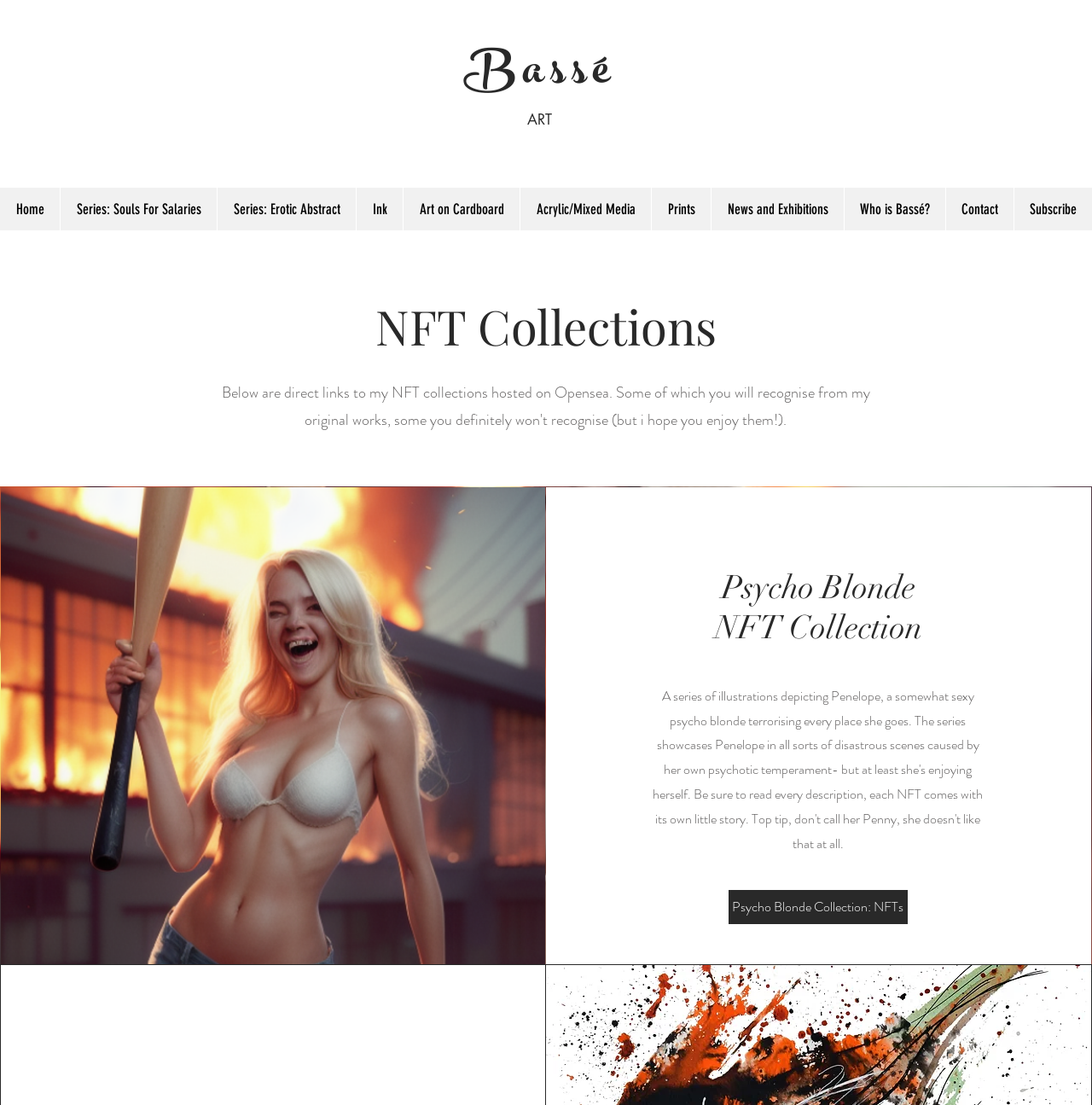What is the format of the art featured on the webpage?
Look at the image and respond to the question as thoroughly as possible.

The art featured on the webpage is digital, as it is presented in the form of NFT collections and images, rather than physical art pieces.